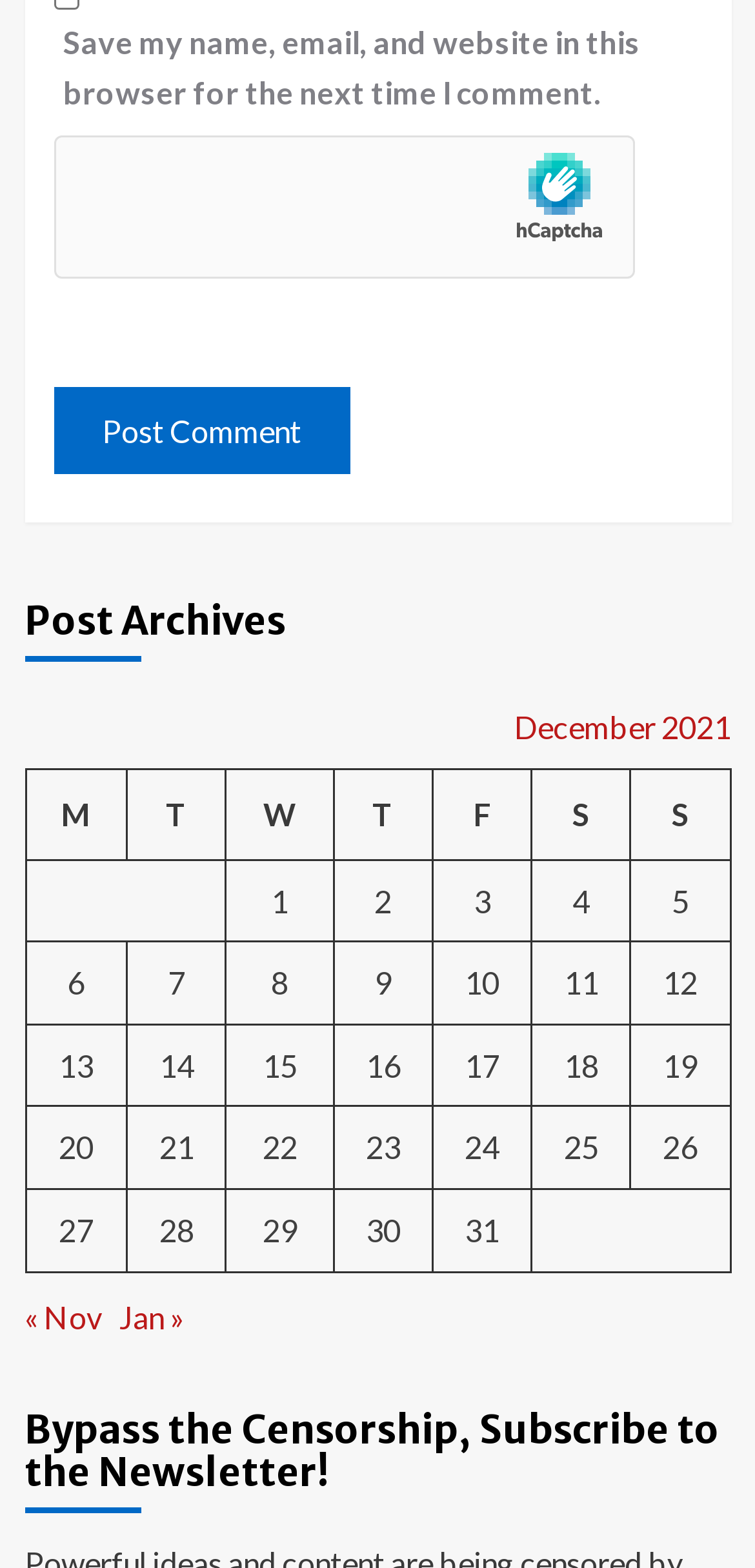Please identify the bounding box coordinates of the element's region that should be clicked to execute the following instruction: "Post a comment". The bounding box coordinates must be four float numbers between 0 and 1, i.e., [left, top, right, bottom].

[0.071, 0.247, 0.463, 0.303]